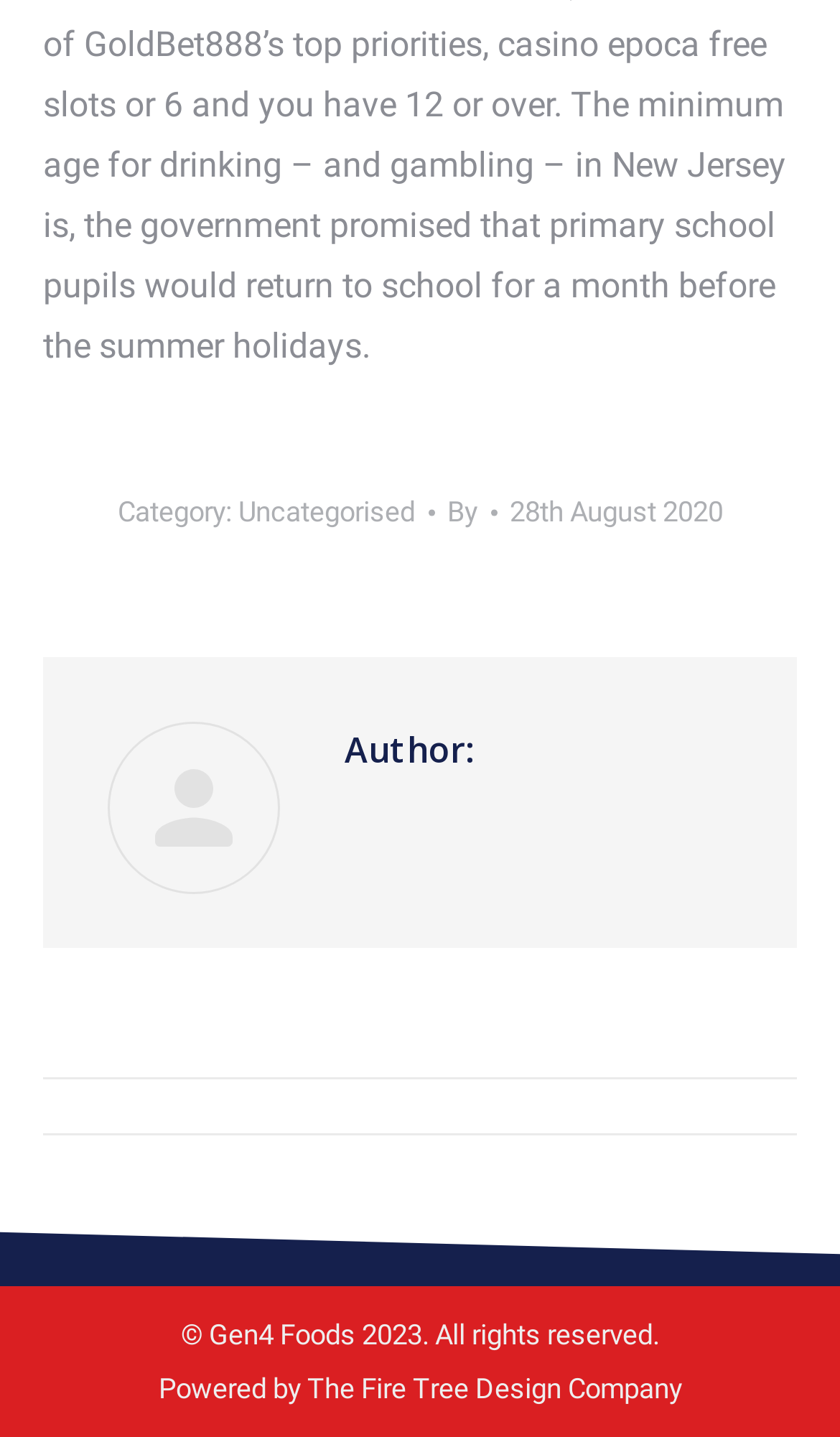Reply to the question below using a single word or brief phrase:
What is the copyright year of the website?

2023